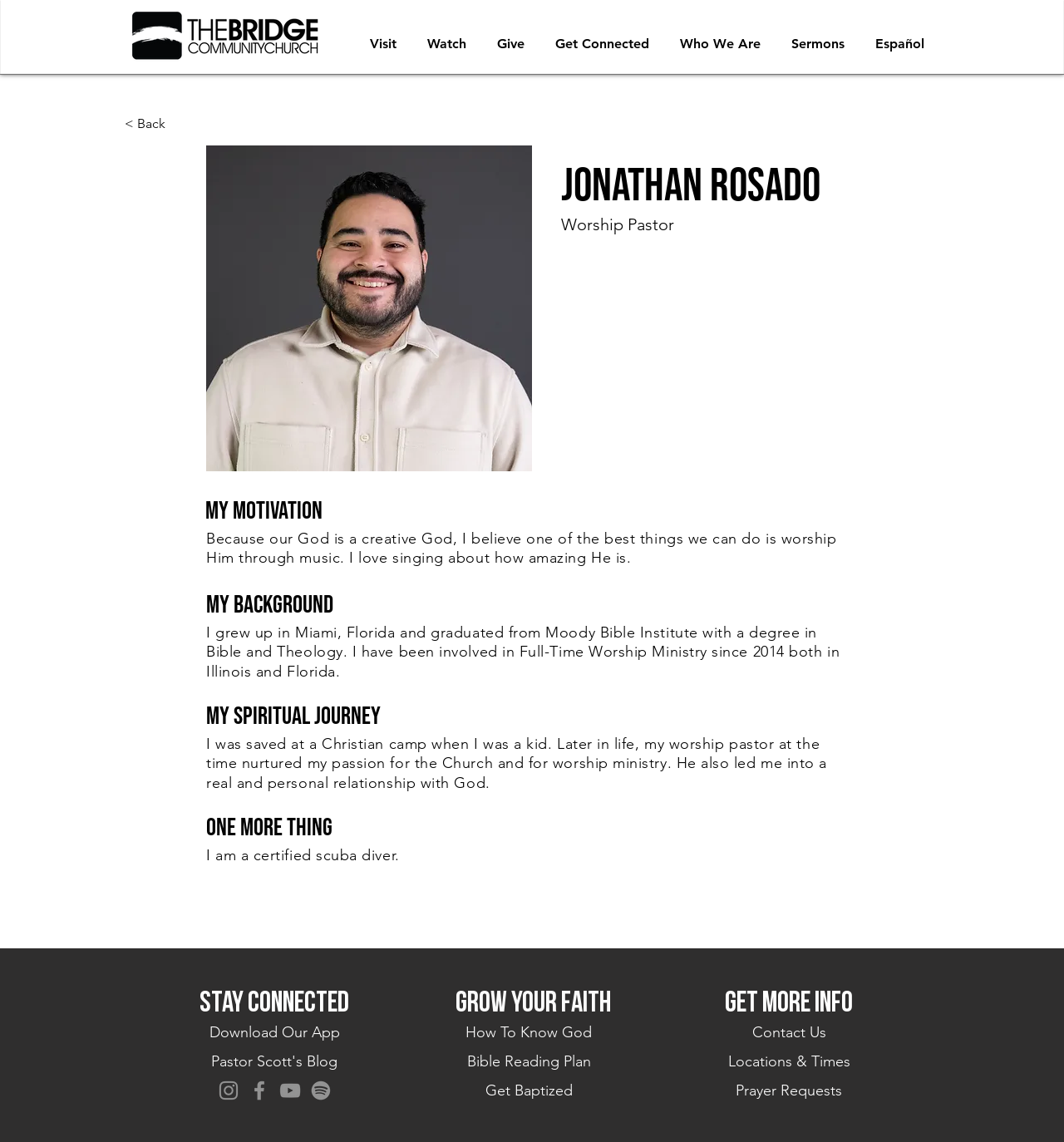Respond to the question with just a single word or phrase: 
What is the purpose of the 'Get Connected' link?

To connect with the church